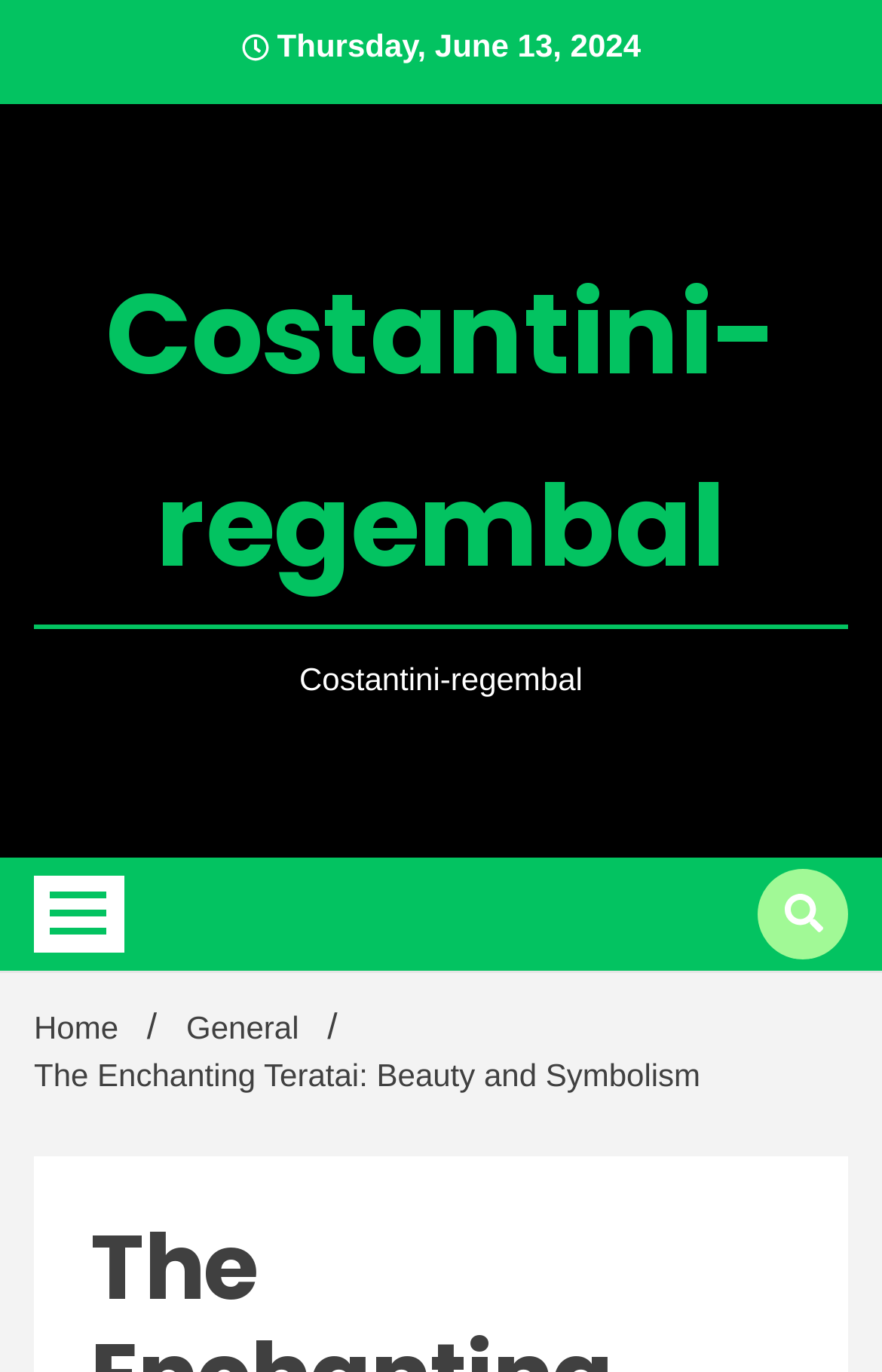Identify the bounding box coordinates for the UI element described by the following text: "Costantini-regembal". Provide the coordinates as four float numbers between 0 and 1, in the format [left, top, right, bottom].

[0.038, 0.175, 0.962, 0.458]